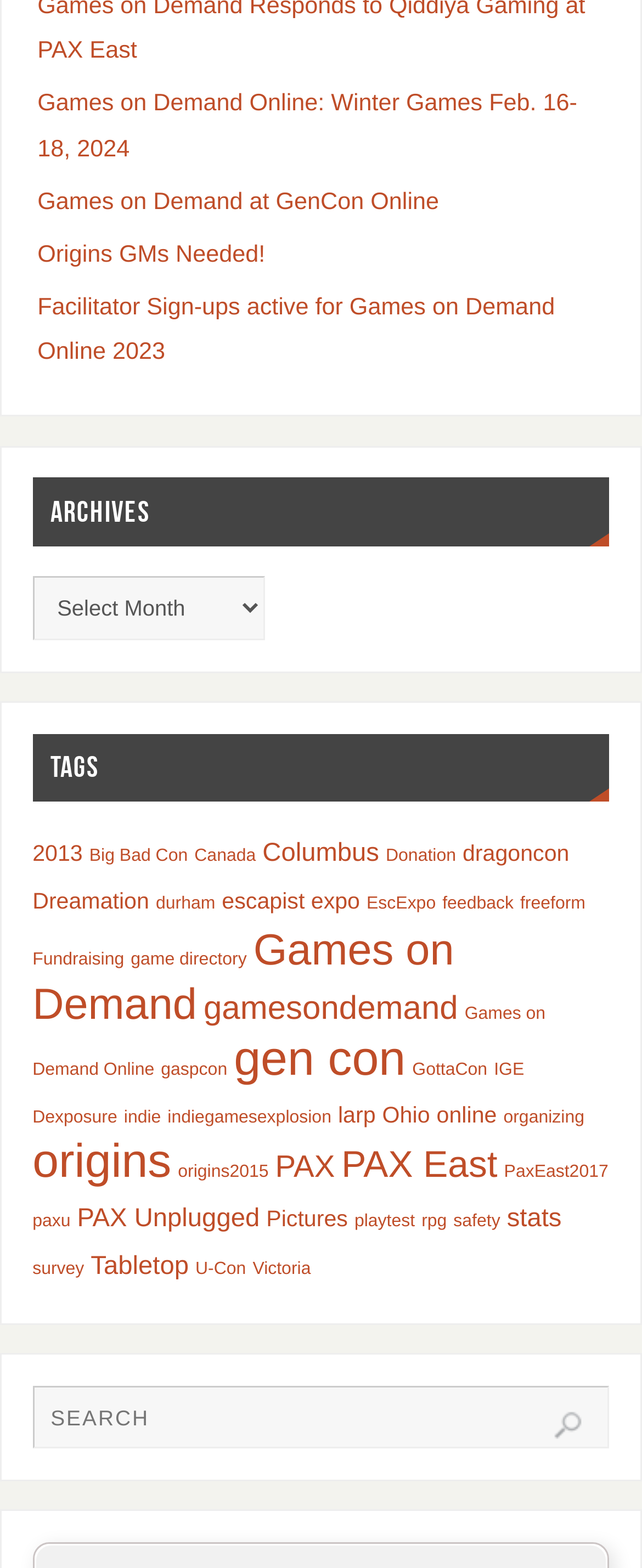Highlight the bounding box coordinates of the region I should click on to meet the following instruction: "Search for something".

[0.051, 0.883, 0.949, 0.924]